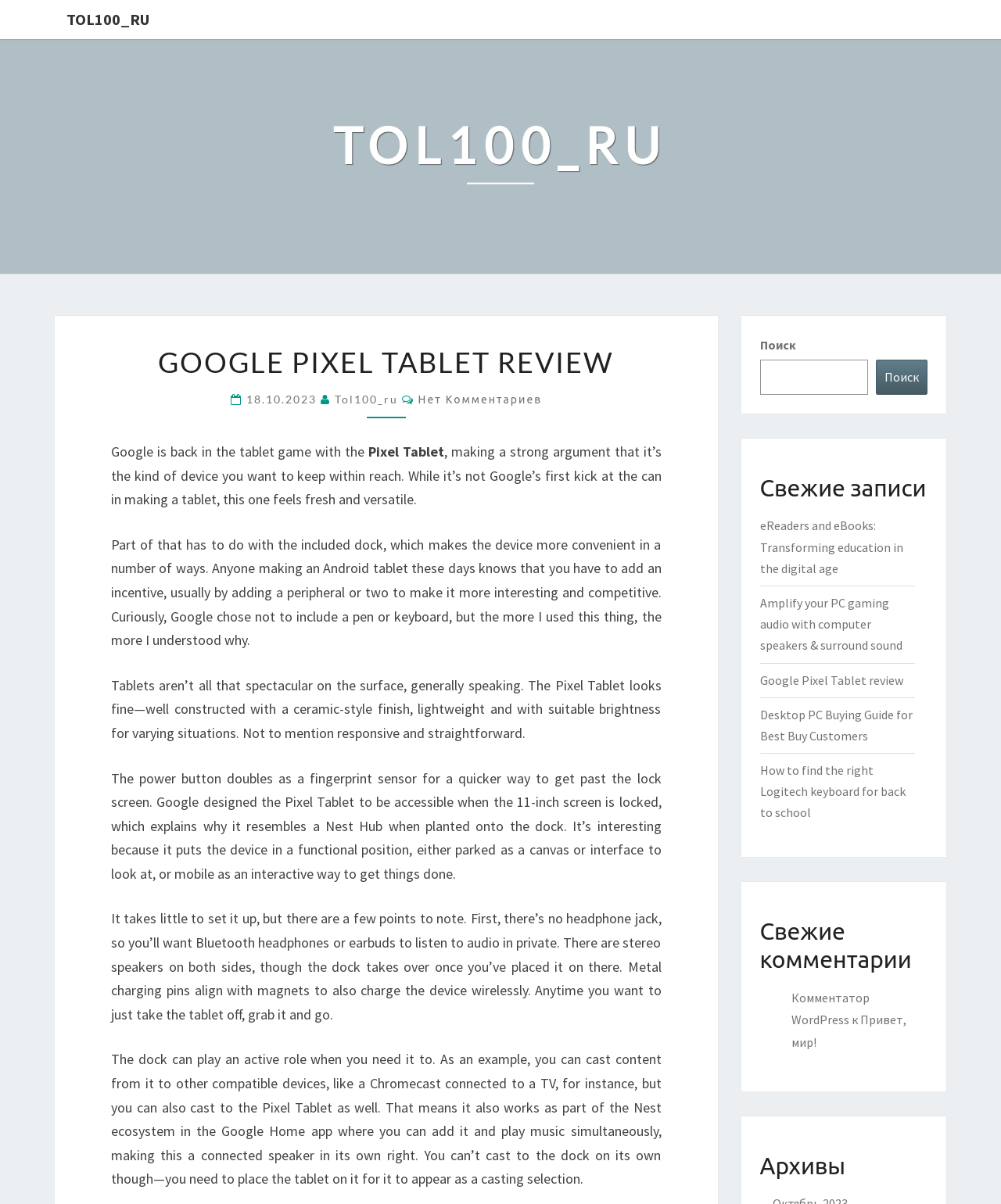Provide the bounding box coordinates of the HTML element described by the text: "Generic Zithromax".

None